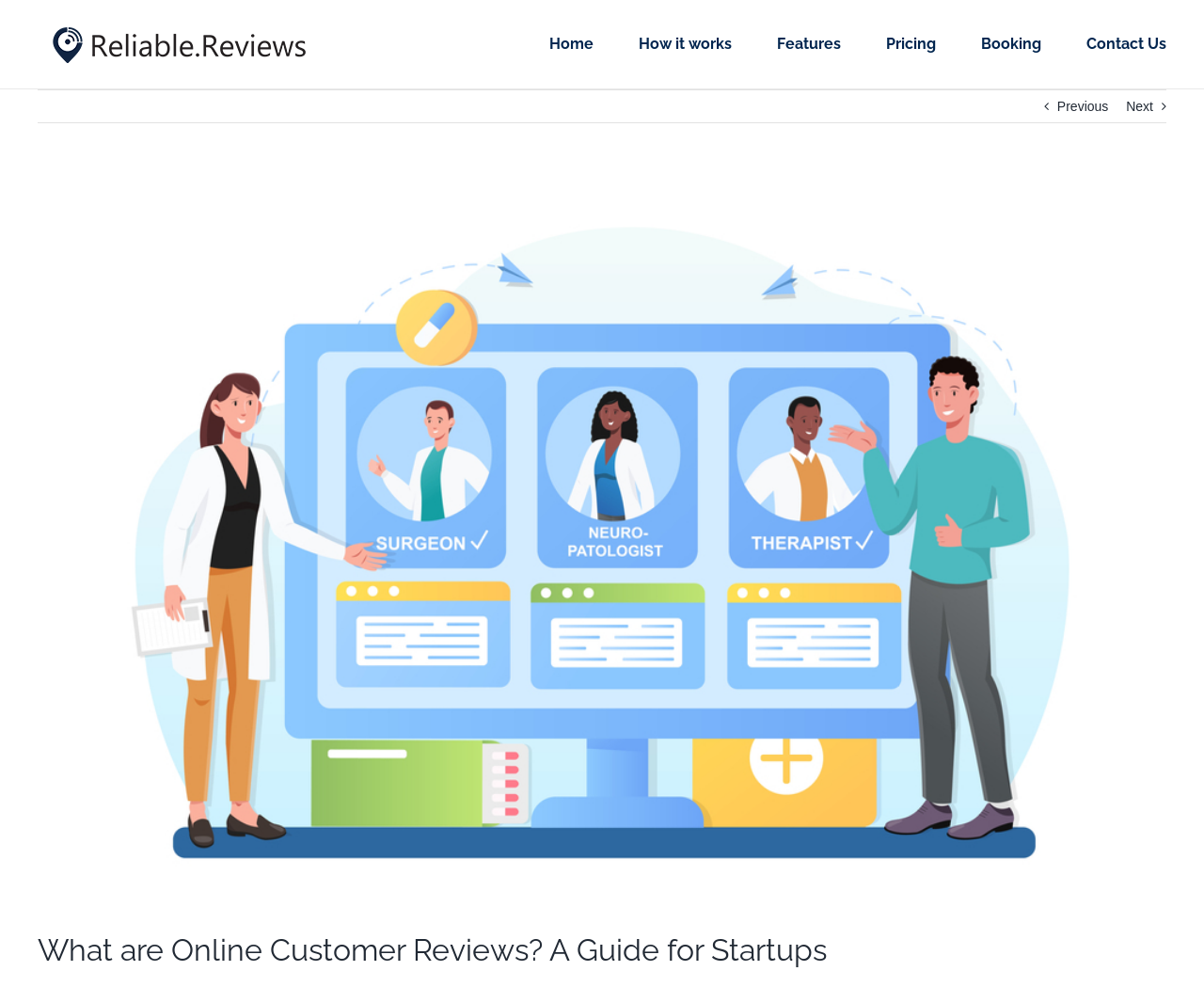Please identify the coordinates of the bounding box for the clickable region that will accomplish this instruction: "Visit the homepage".

None